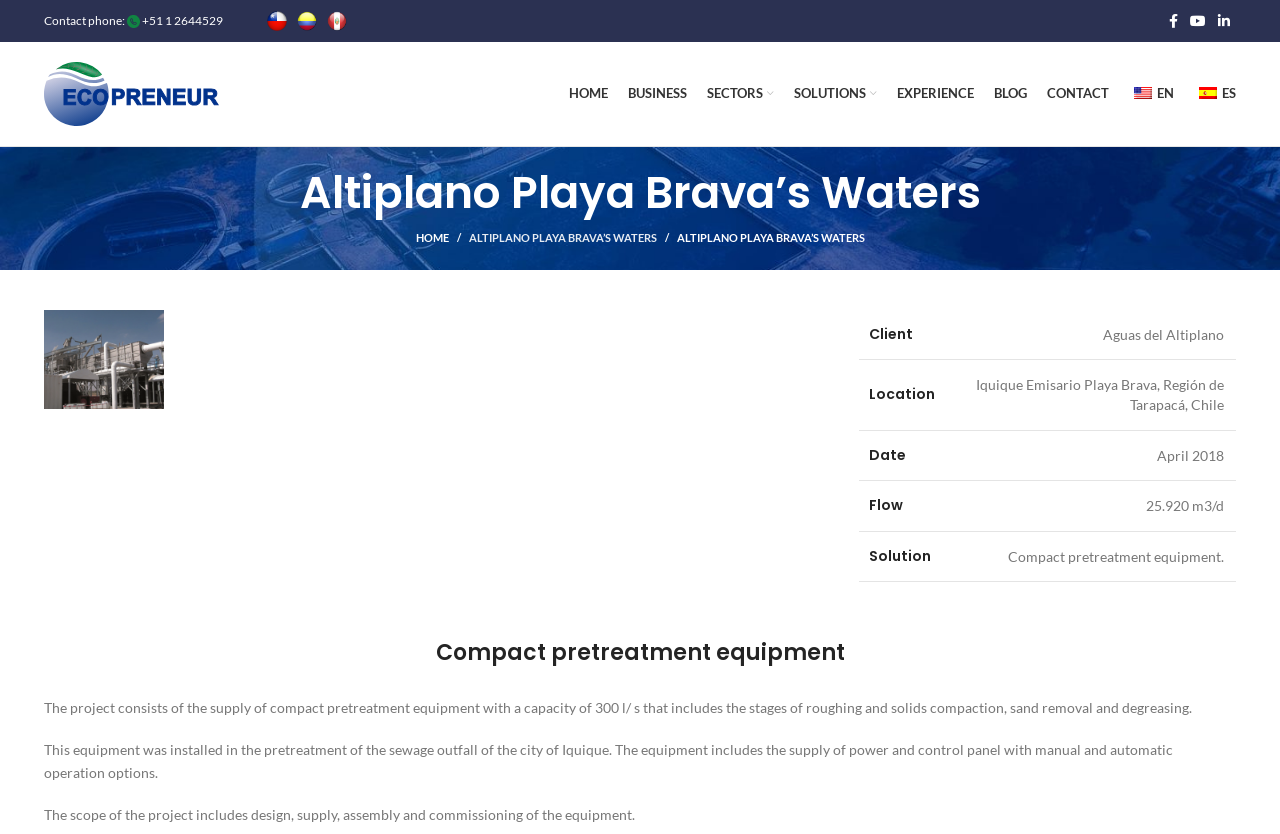Can you determine the bounding box coordinates of the area that needs to be clicked to fulfill the following instruction: "Call the contact phone number"?

[0.109, 0.015, 0.174, 0.033]